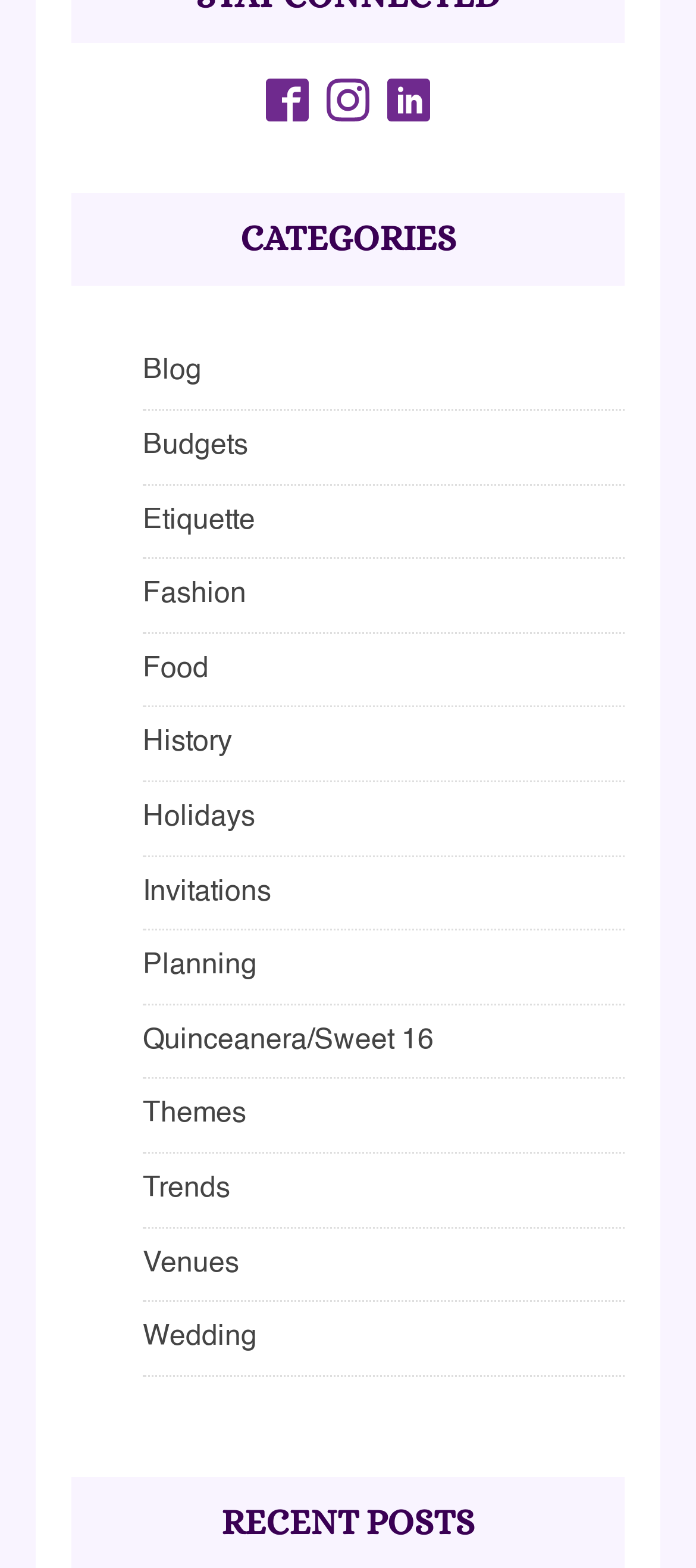Show the bounding box coordinates for the HTML element described as: "Visit our LinkedIn".

[0.556, 0.051, 0.618, 0.078]